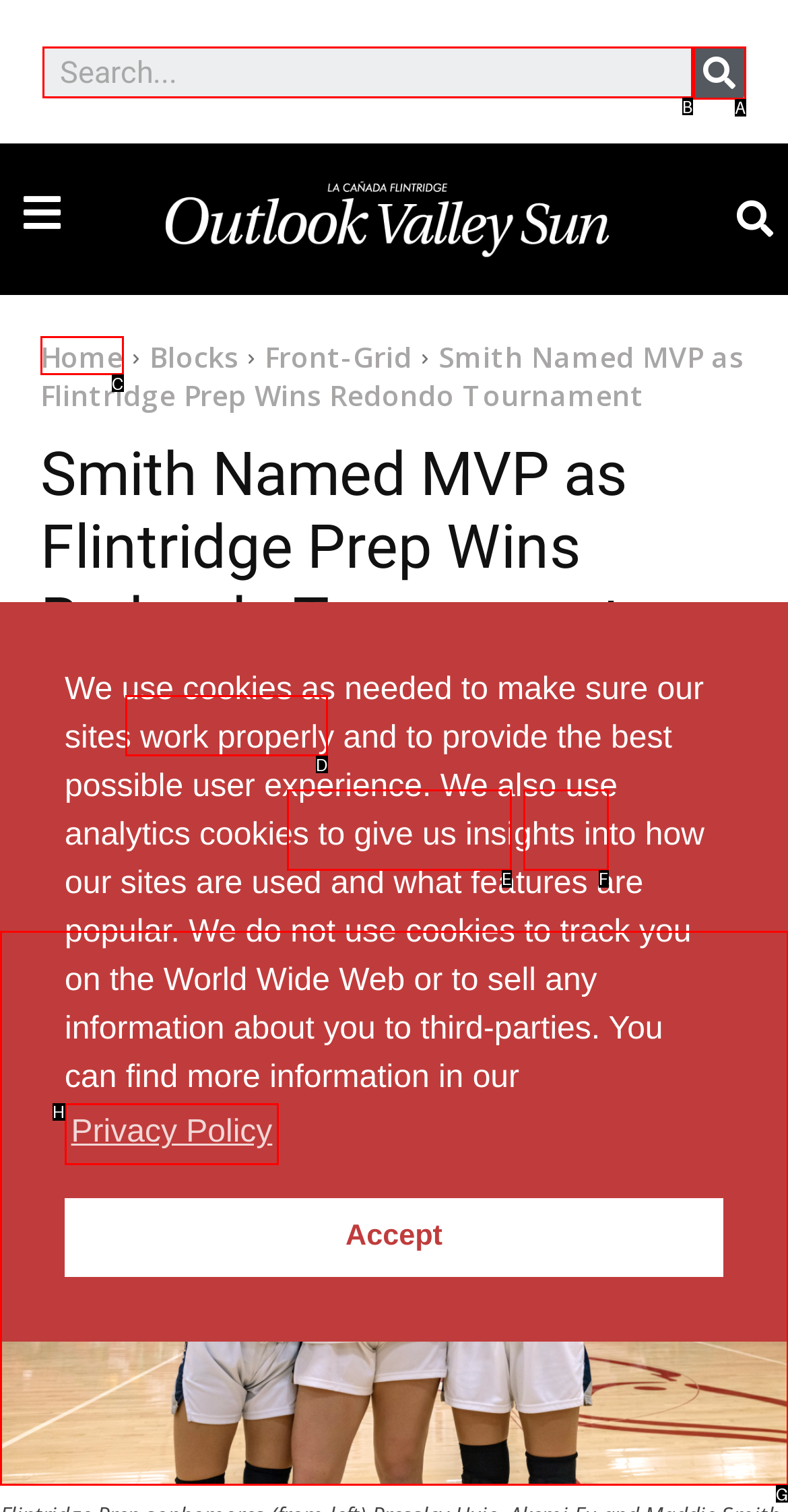Determine the HTML element to be clicked to complete the task: Visit the blog. Answer by giving the letter of the selected option.

None